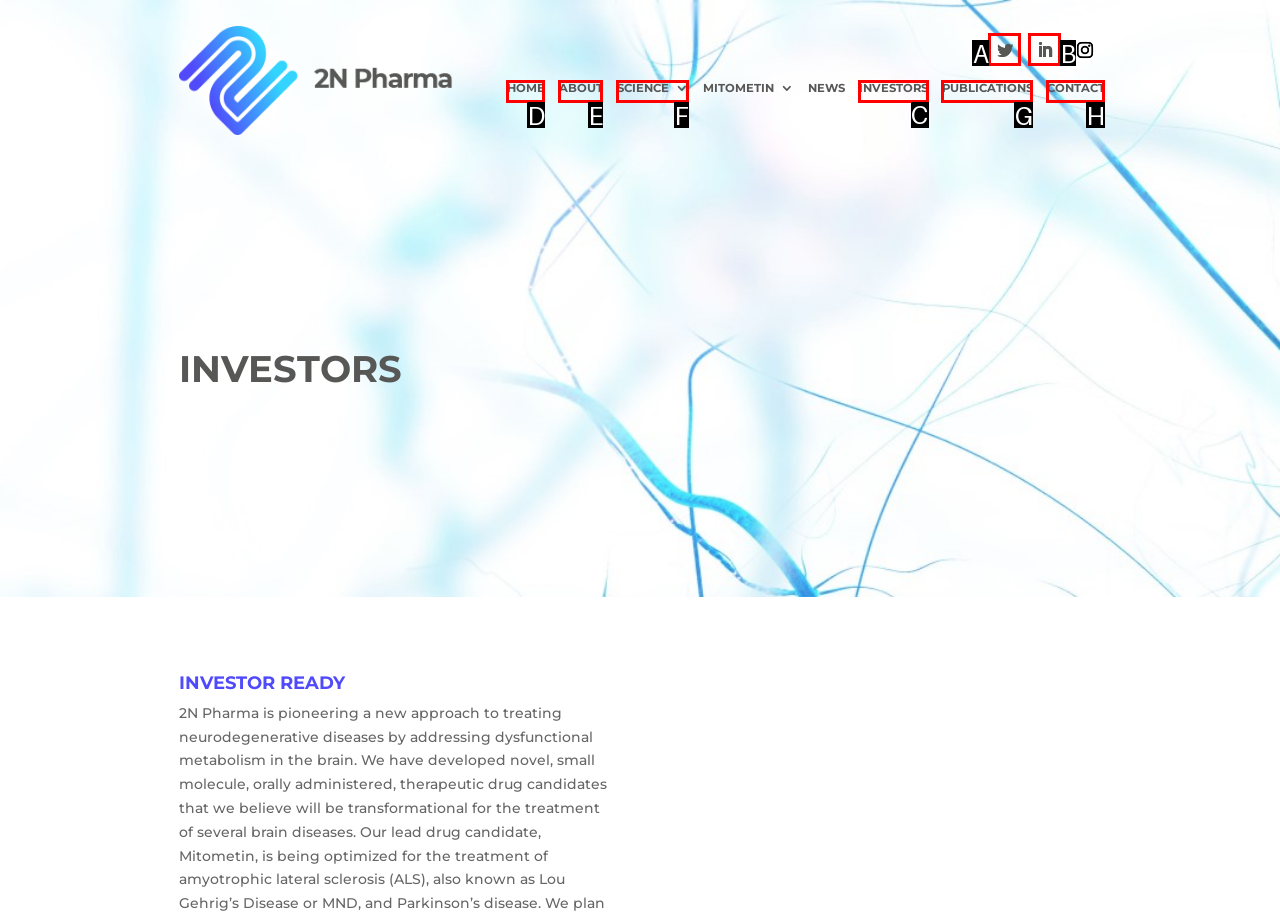Identify the correct UI element to click for the following task: Click the INVESTORS link Choose the option's letter based on the given choices.

C